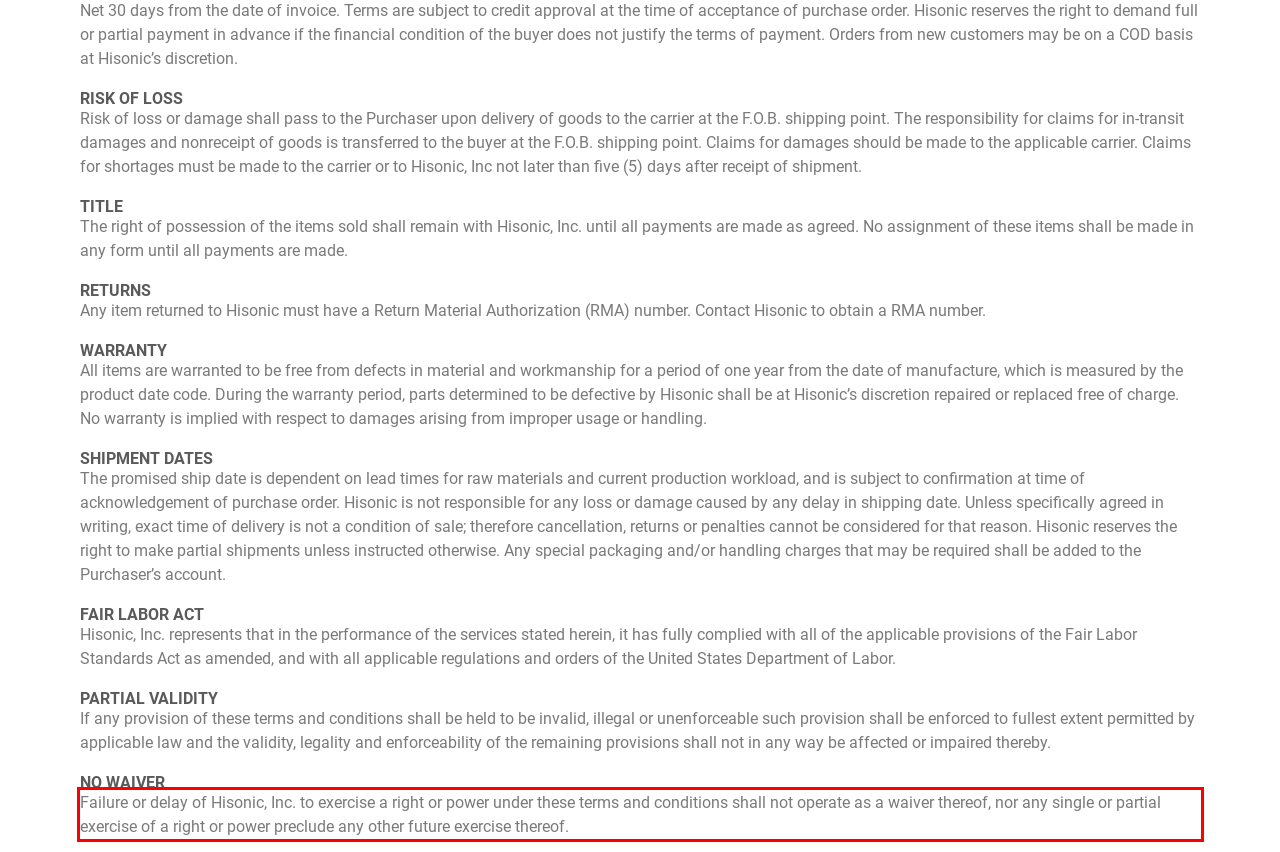Analyze the screenshot of a webpage where a red rectangle is bounding a UI element. Extract and generate the text content within this red bounding box.

Failure or delay of Hisonic, Inc. to exercise a right or power under these terms and conditions shall not operate as a waiver thereof, nor any single or partial exercise of a right or power preclude any other future exercise thereof.